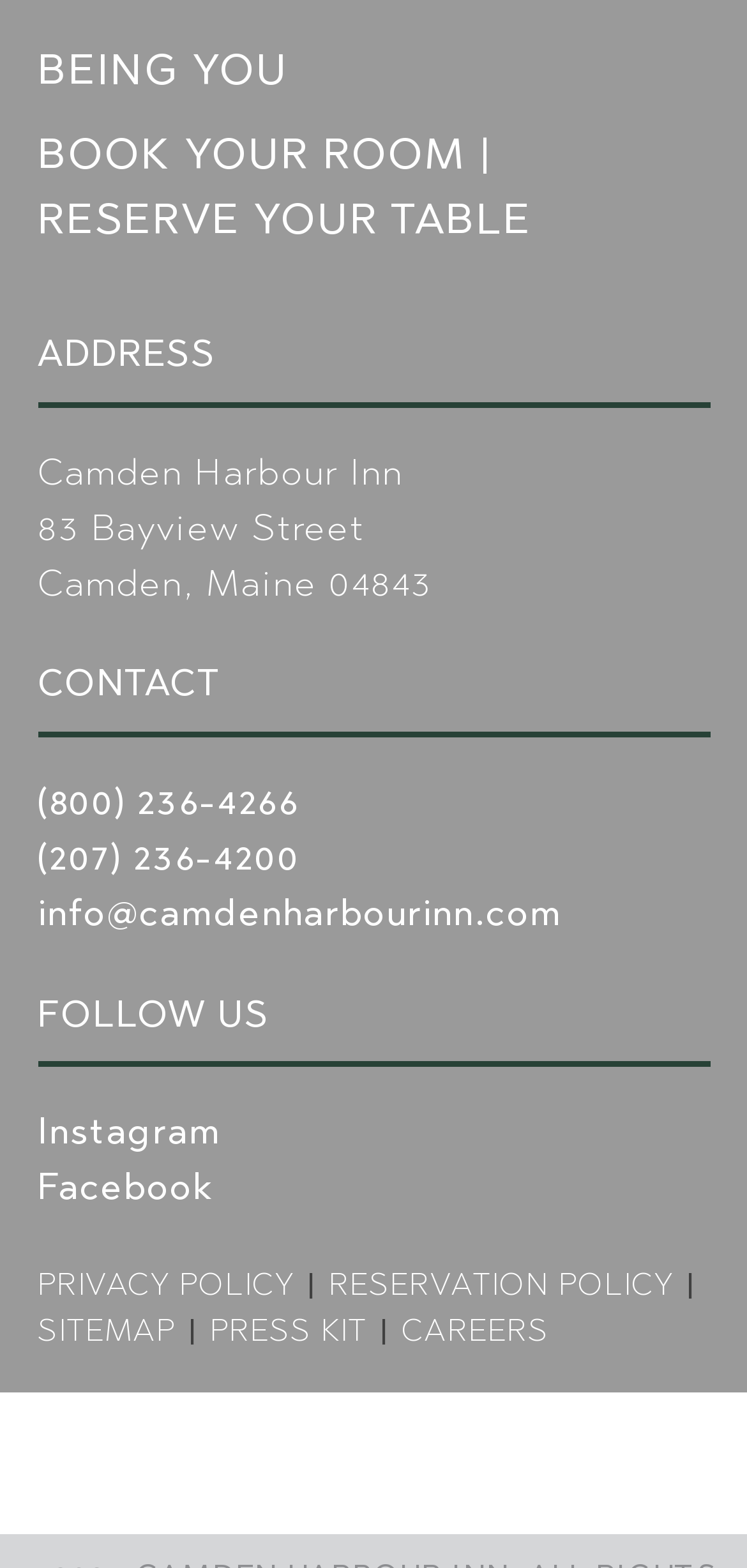From the webpage screenshot, predict the bounding box coordinates (top-left x, top-left y, bottom-right x, bottom-right y) for the UI element described here: CAREERS

[0.537, 0.837, 0.735, 0.86]